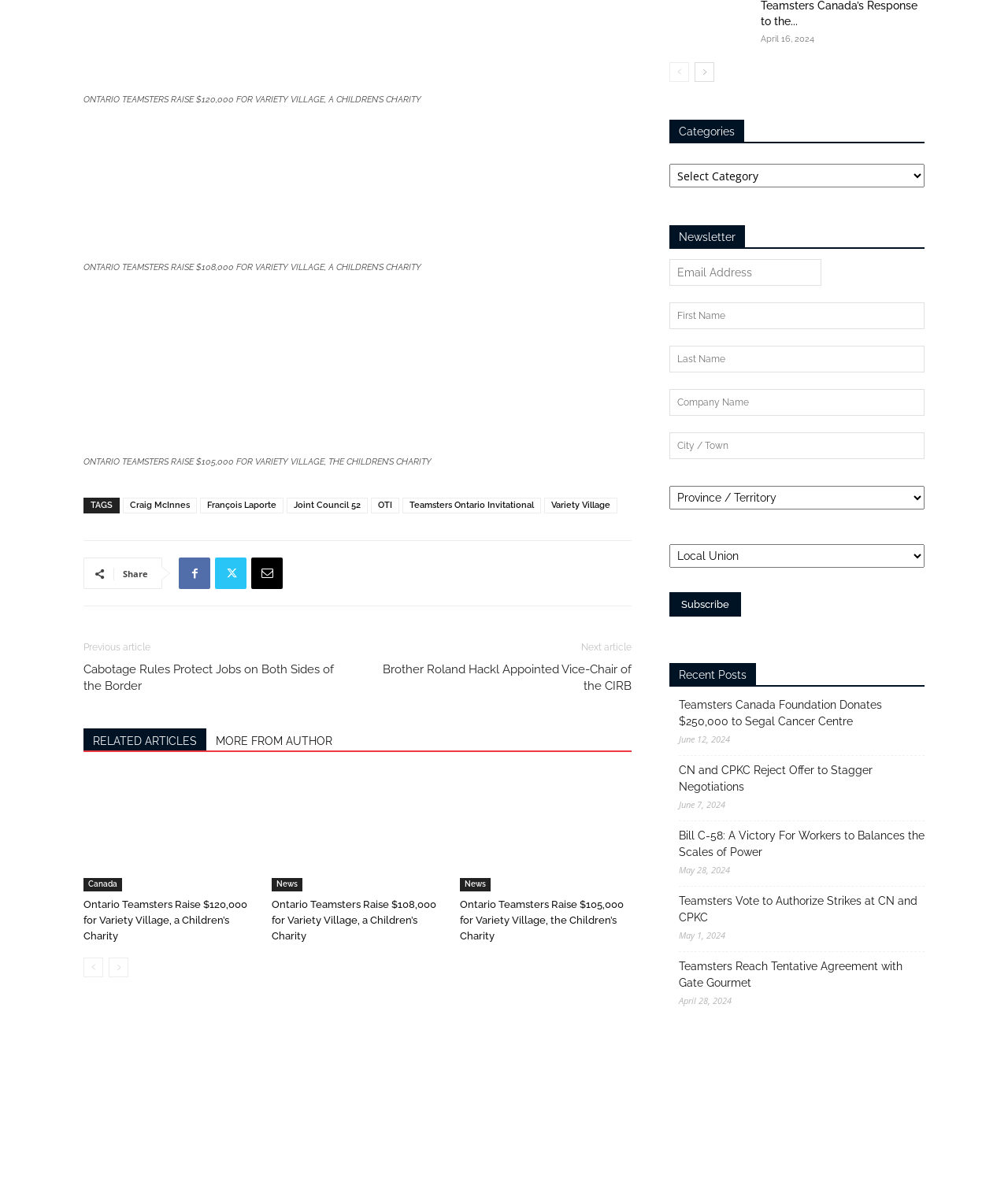What is the date of the article 'Teamsters Canada Foundation Donates $250,000 to Segal Cancer Centre'?
Examine the image and give a concise answer in one word or a short phrase.

June 12, 2024